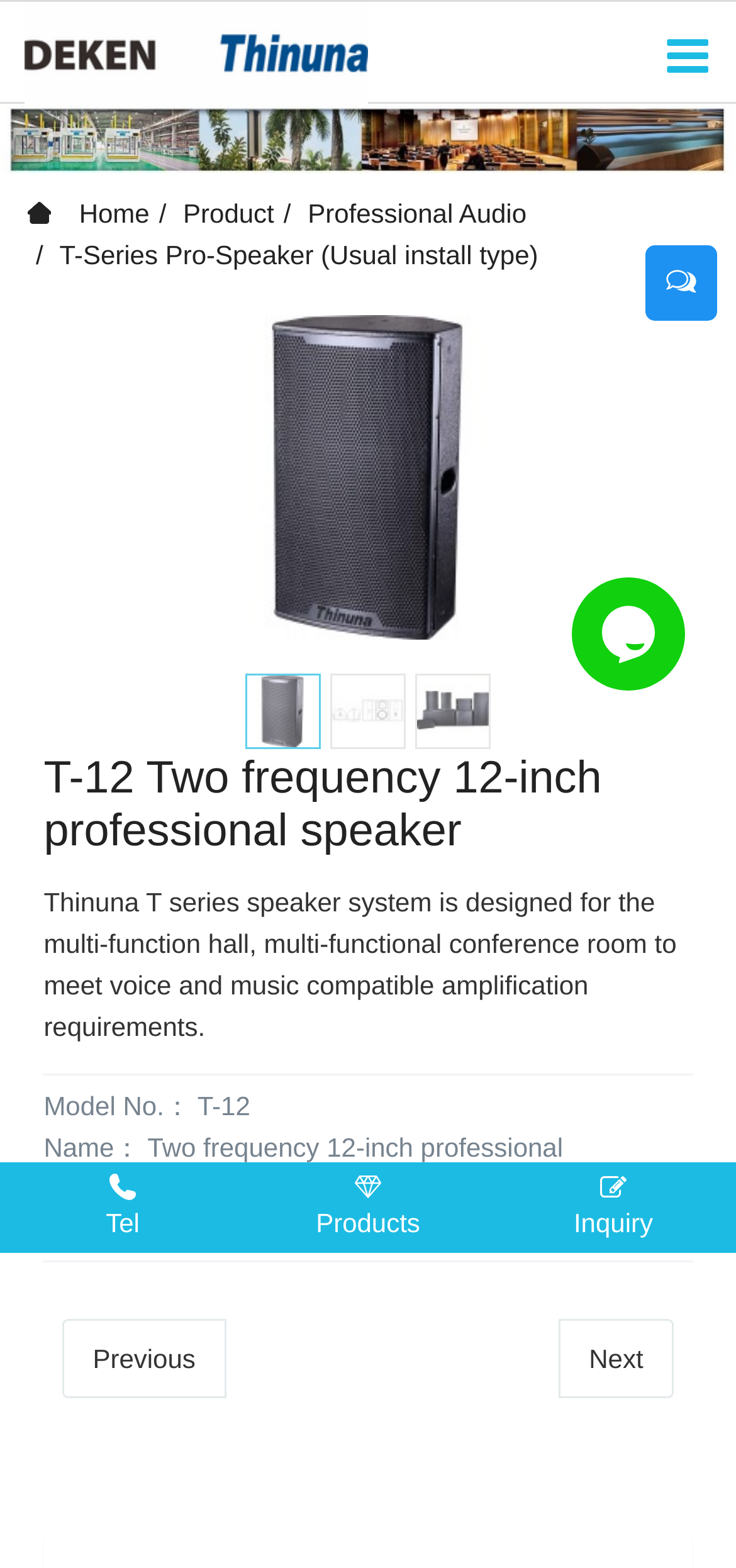Please answer the following question as detailed as possible based on the image: 
What is the name of the speaker system?

I found the answer by looking at the StaticText element with the text 'Name：' and its corresponding value 'Two frequency 12-inch professional speaker'.